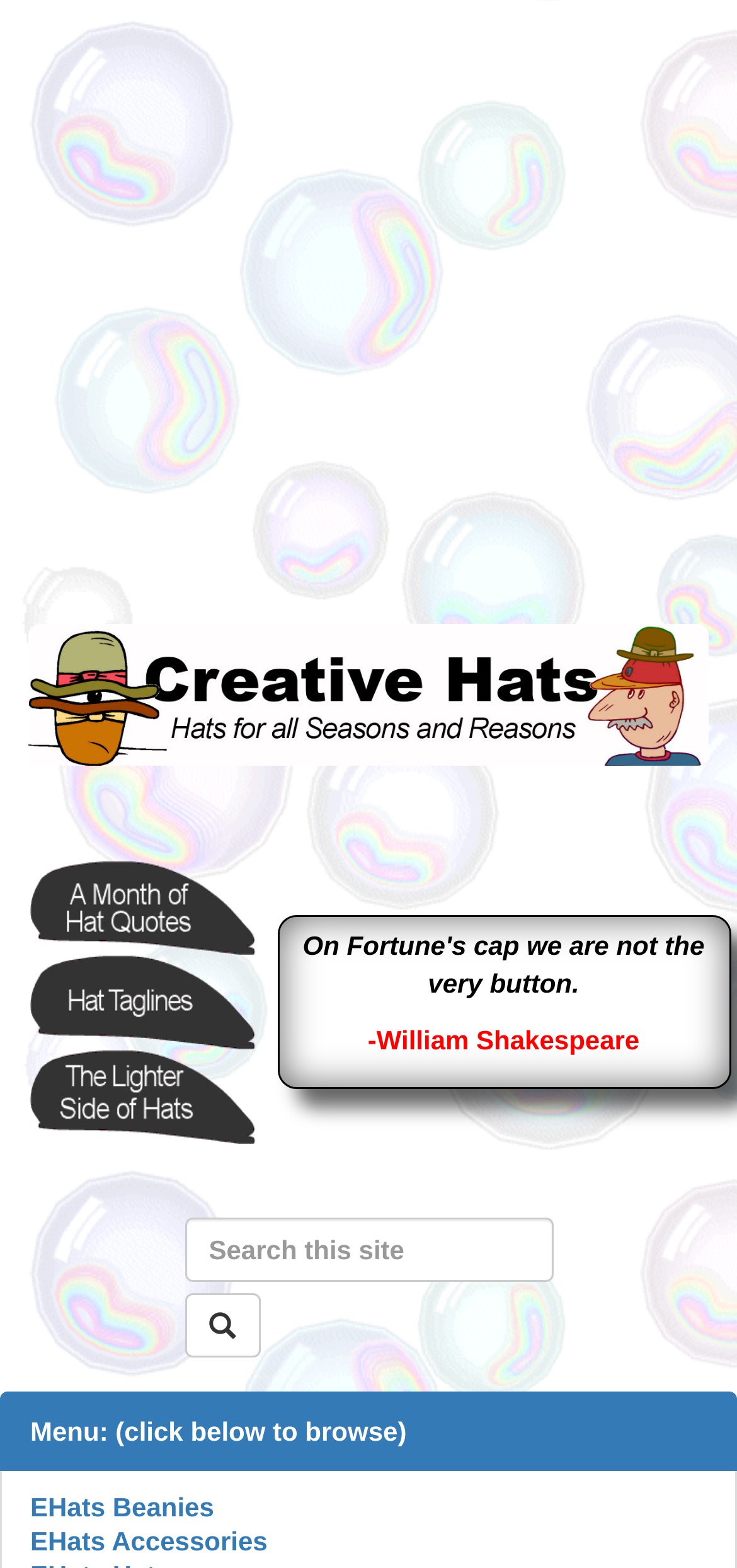What is the button with a '' icon for?
Examine the image and give a concise answer in one word or a short phrase.

Search or filter